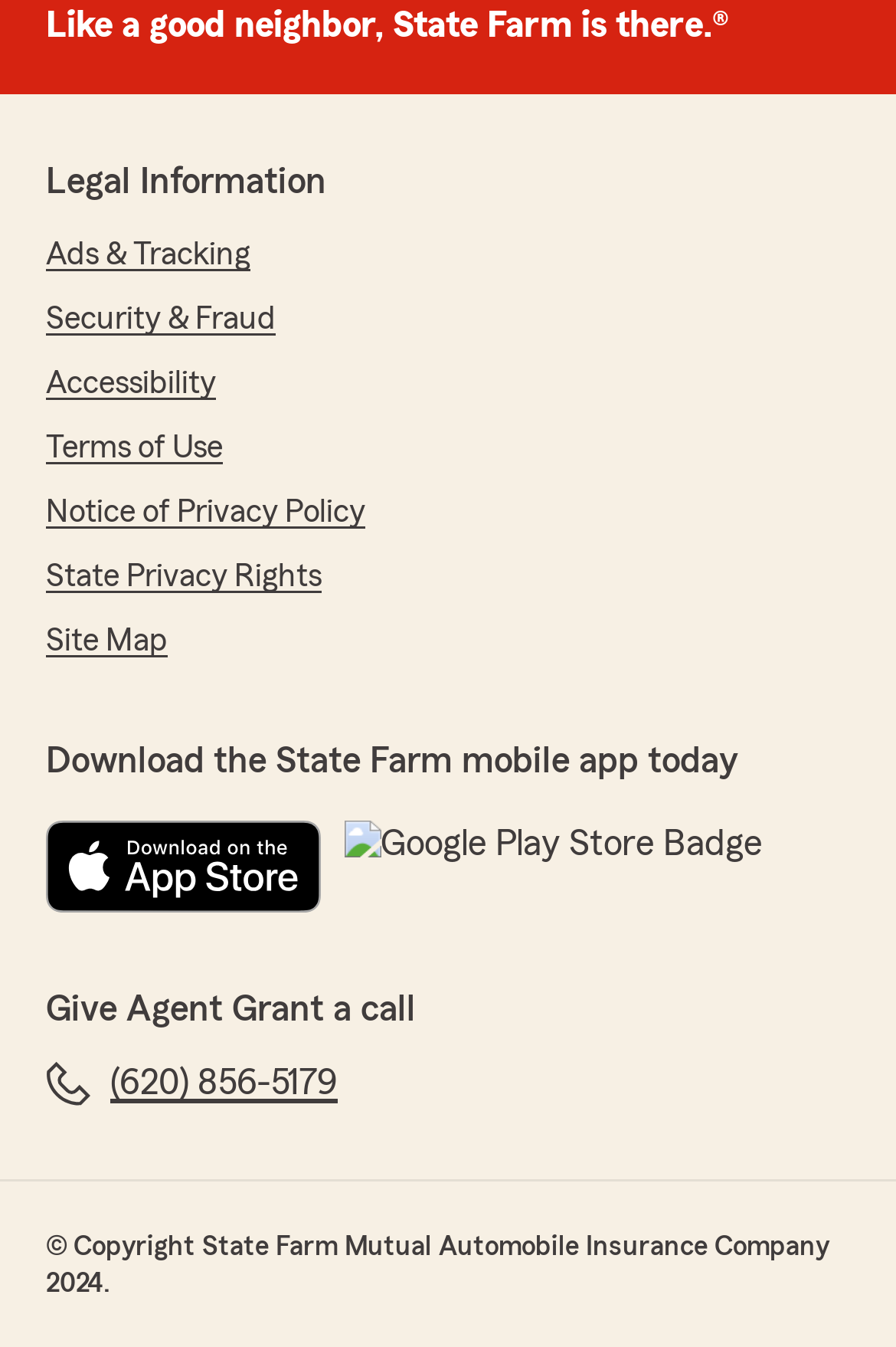Please predict the bounding box coordinates (top-left x, top-left y, bottom-right x, bottom-right y) for the UI element in the screenshot that fits the description: Notice of Privacy Policy

[0.051, 0.364, 0.408, 0.398]